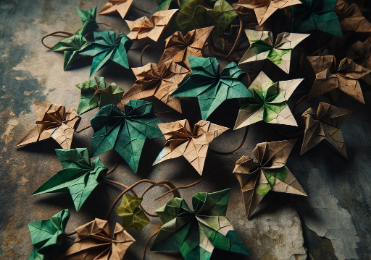What is the background of the image?
Using the image provided, answer with just one word or phrase.

Muted, artistic surface